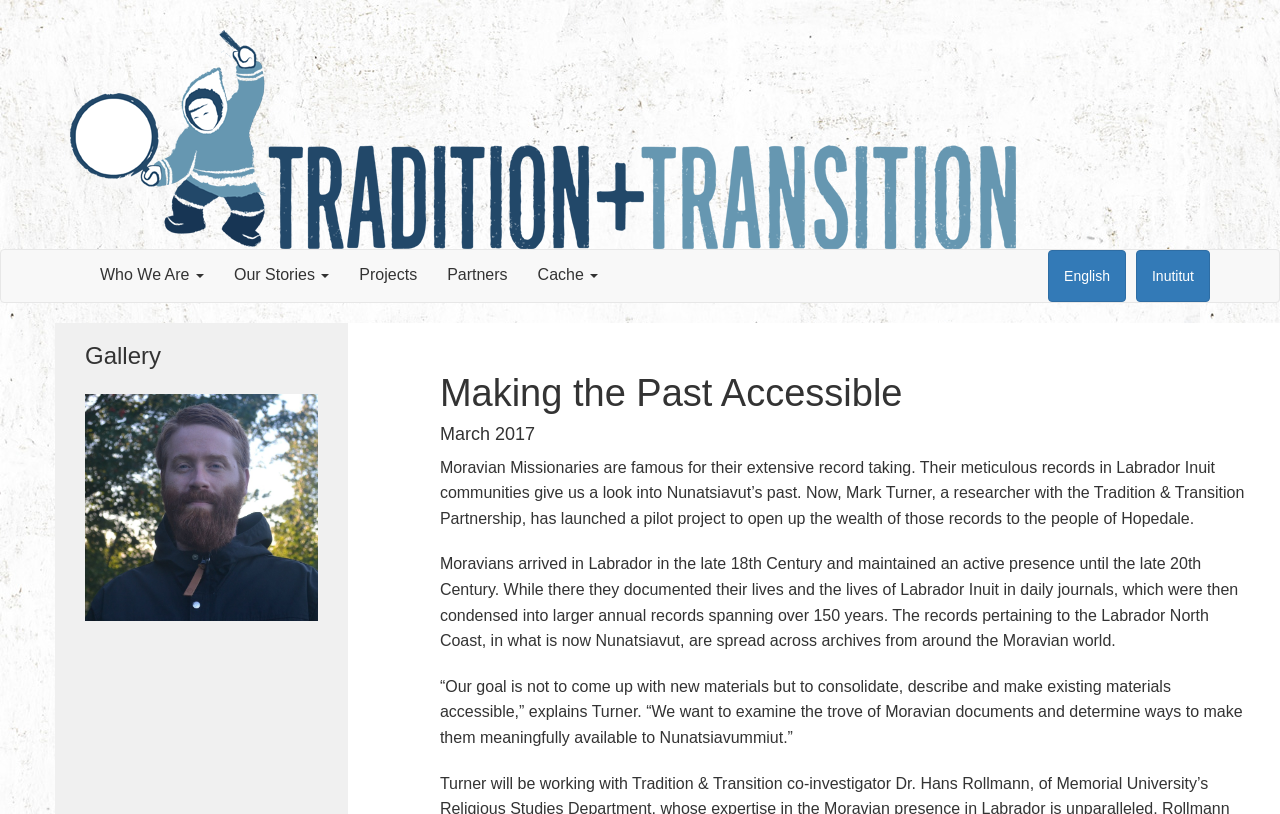Locate the bounding box of the UI element defined by this description: "Our Stories". The coordinates should be given as four float numbers between 0 and 1, formatted as [left, top, right, bottom].

[0.171, 0.307, 0.269, 0.369]